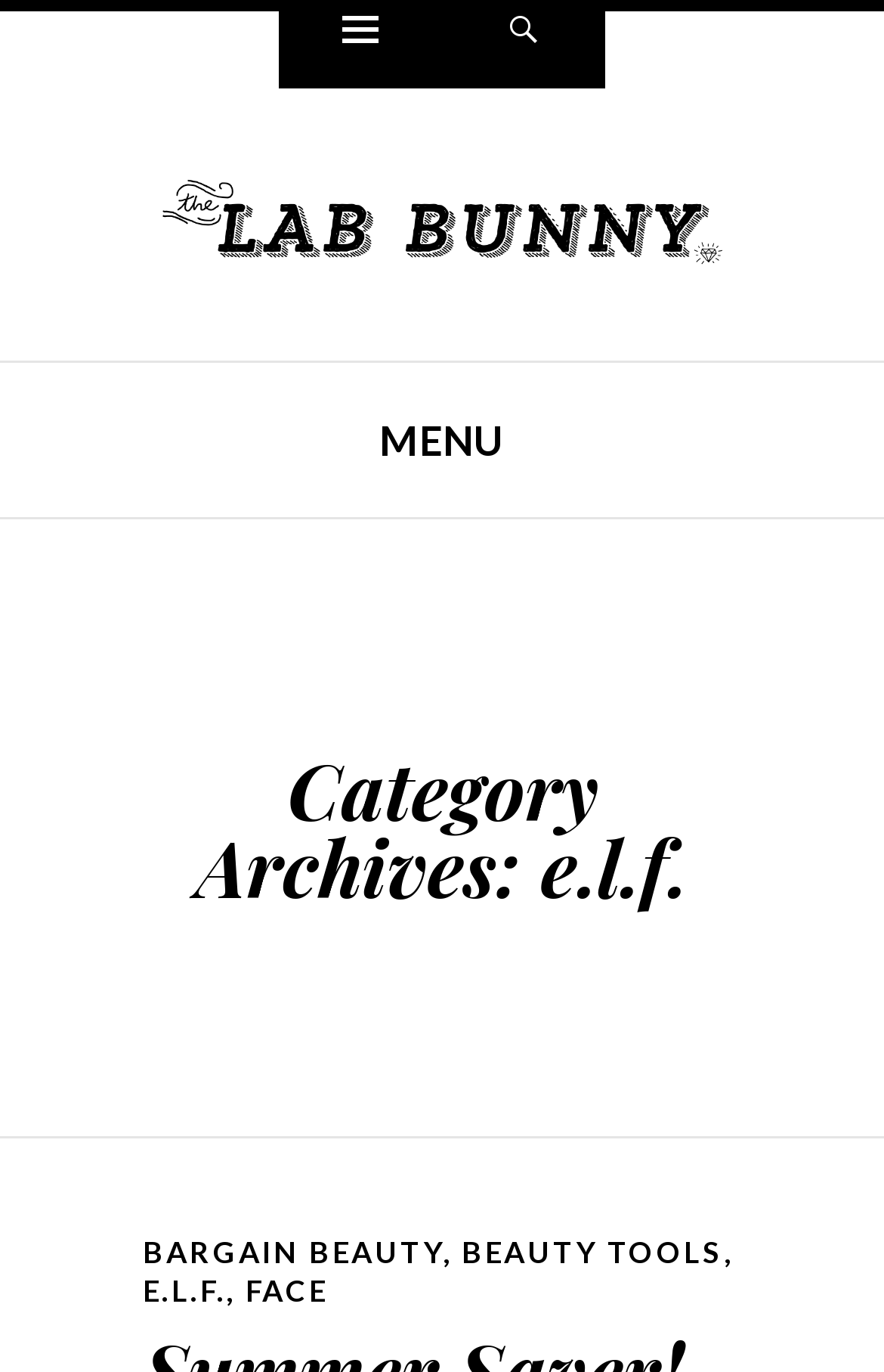Provide a one-word or brief phrase answer to the question:
How many main sections are on the page?

2